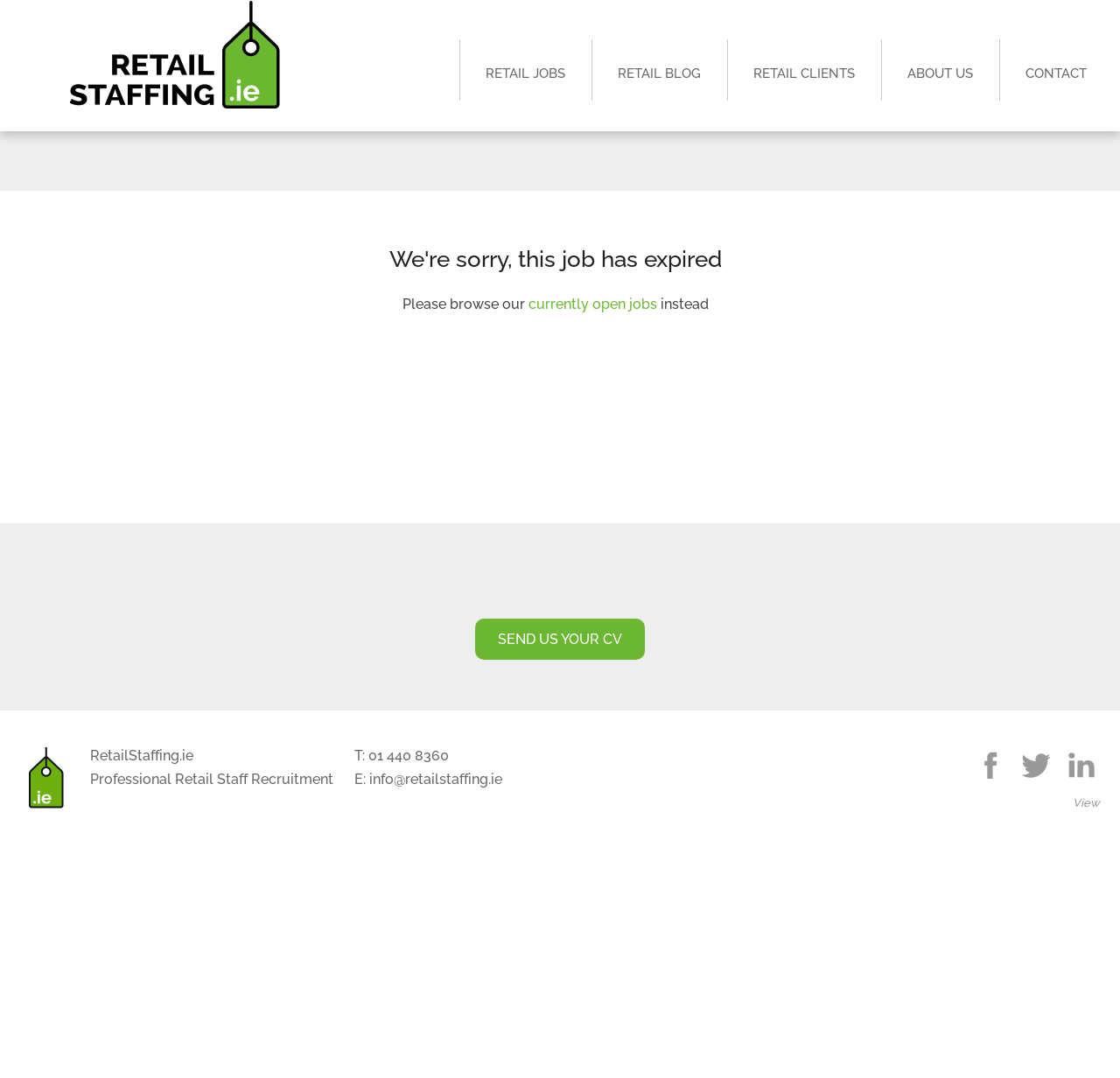Please locate the bounding box coordinates of the element that needs to be clicked to achieve the following instruction: "Browse currently open jobs". The coordinates should be four float numbers between 0 and 1, i.e., [left, top, right, bottom].

[0.472, 0.274, 0.587, 0.29]